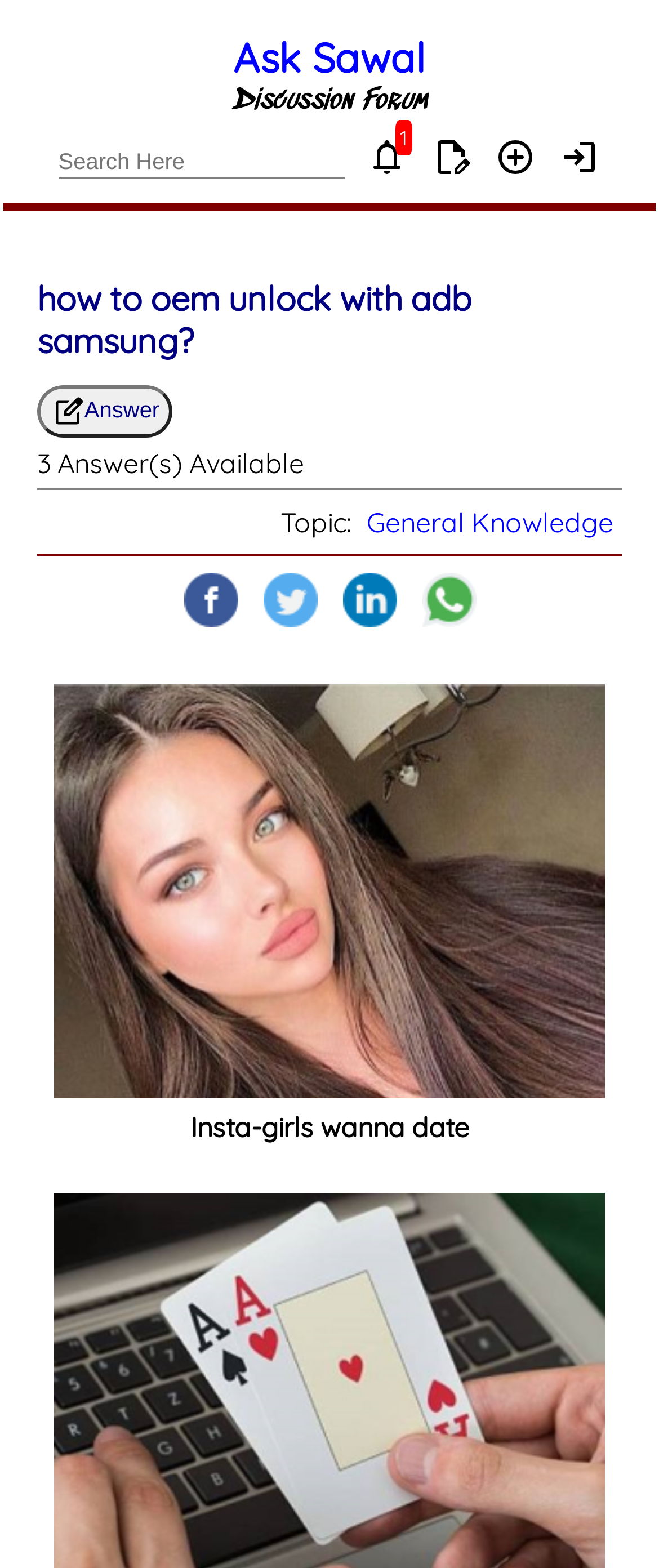Can you find and provide the main heading text of this webpage?

how to oem unlock with adb samsung?